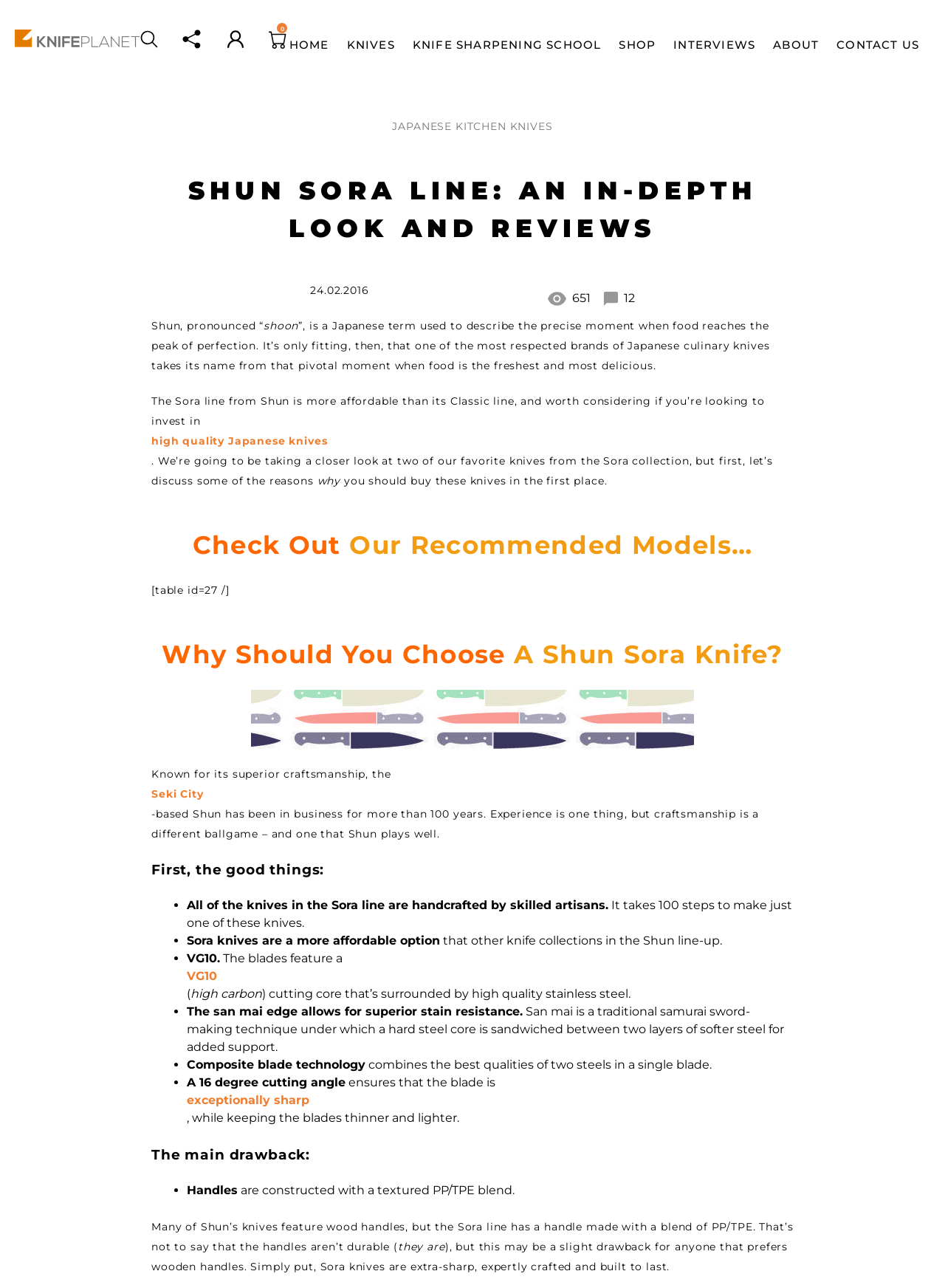Given the element description, predict the bounding box coordinates in the format (top-left x, top-left y, bottom-right x, bottom-right y), using floating point numbers between 0 and 1: Knife Sharpening School

[0.437, 0.02, 0.636, 0.05]